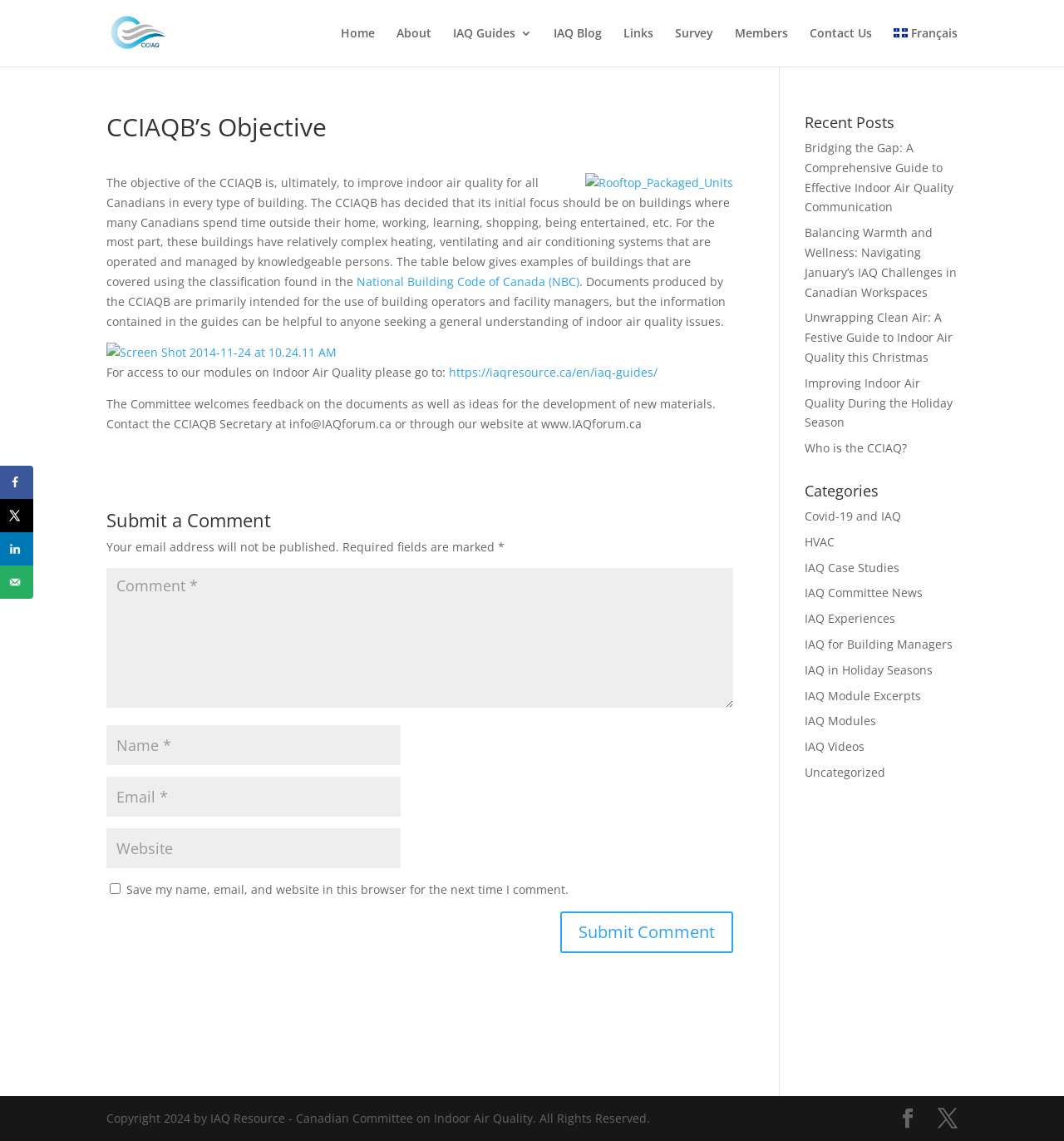Determine the bounding box coordinates of the clickable region to execute the instruction: "Share on Facebook". The coordinates should be four float numbers between 0 and 1, denoted as [left, top, right, bottom].

[0.0, 0.408, 0.031, 0.437]